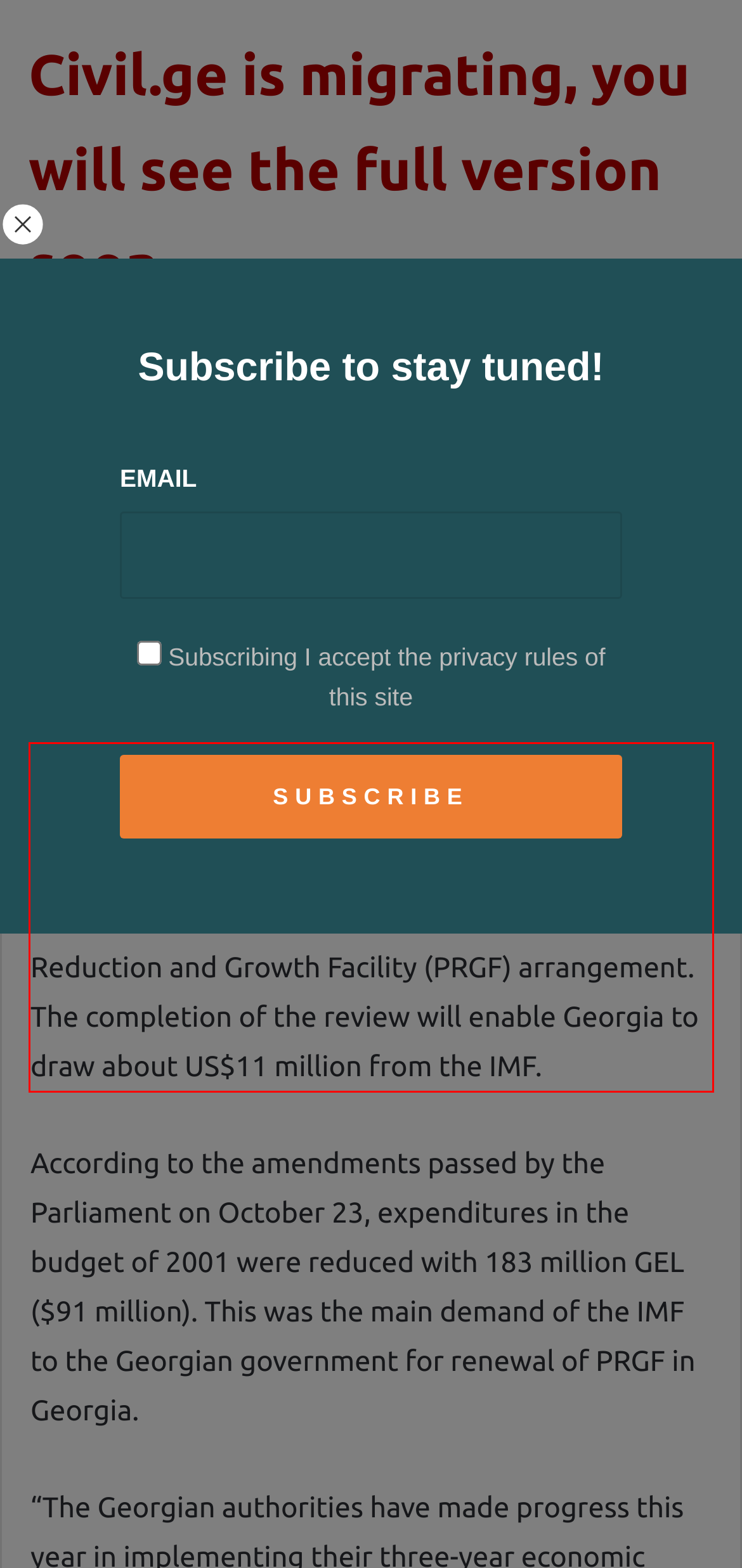From the screenshot of the webpage, locate the red bounding box and extract the text contained within that area.

The Executive Board of the International Monetary Fund (IMF) on October 26 completed the first review of Georgia’s economic performance under the program supported by a three-year Poverty Reduction and Growth Facility (PRGF) arrangement. The completion of the review will enable Georgia to draw about US$11 million from the IMF.